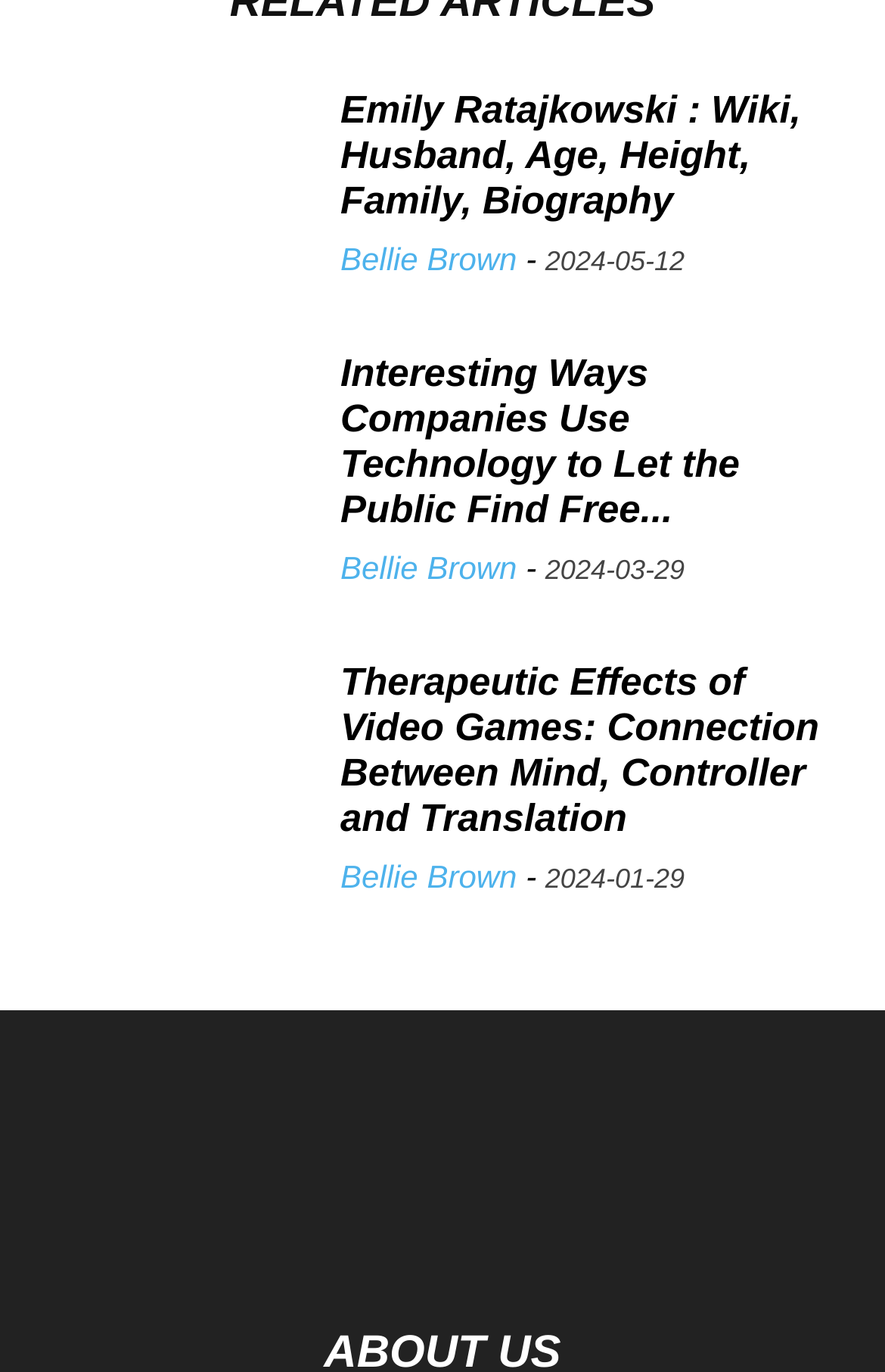What is the date of the second article?
Please answer the question as detailed as possible.

I looked at the second article, which is 'Interesting Ways Companies Use Technology to Let the Public Find Free Entertainment', and found the date below the heading. The date is '2024-03-29'.